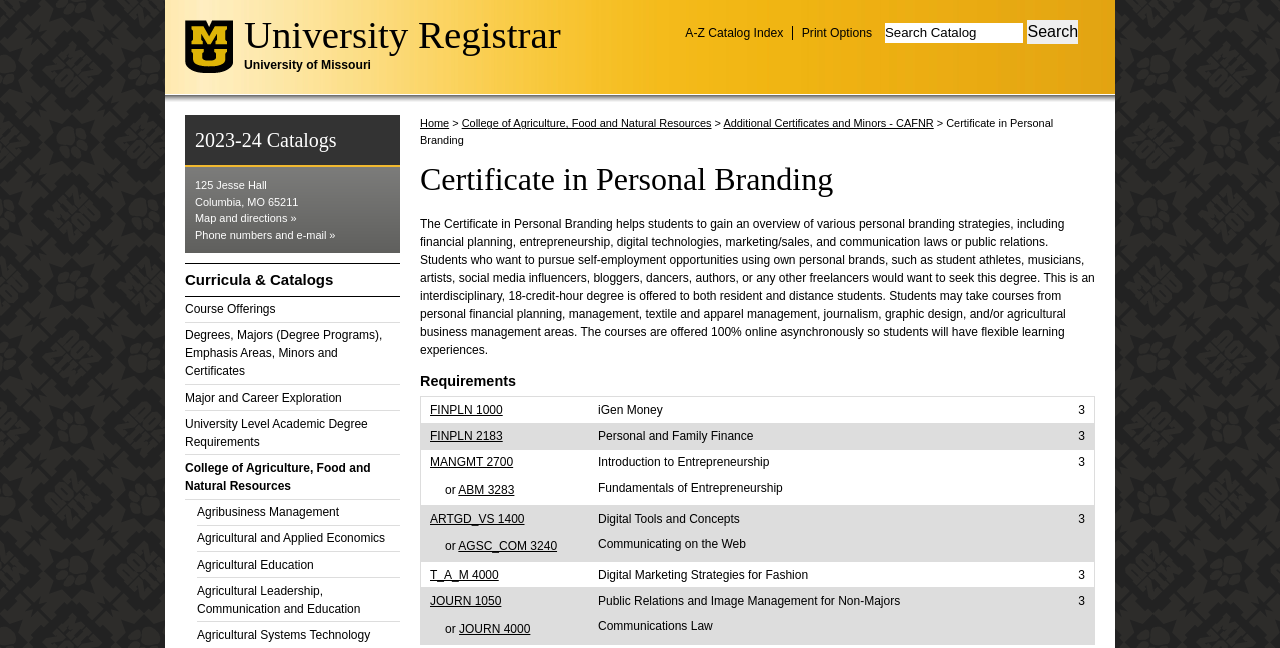Identify the bounding box coordinates of the element to click to follow this instruction: 'View University Registrar'. Ensure the coordinates are four float values between 0 and 1, provided as [left, top, right, bottom].

[0.191, 0.02, 0.438, 0.086]